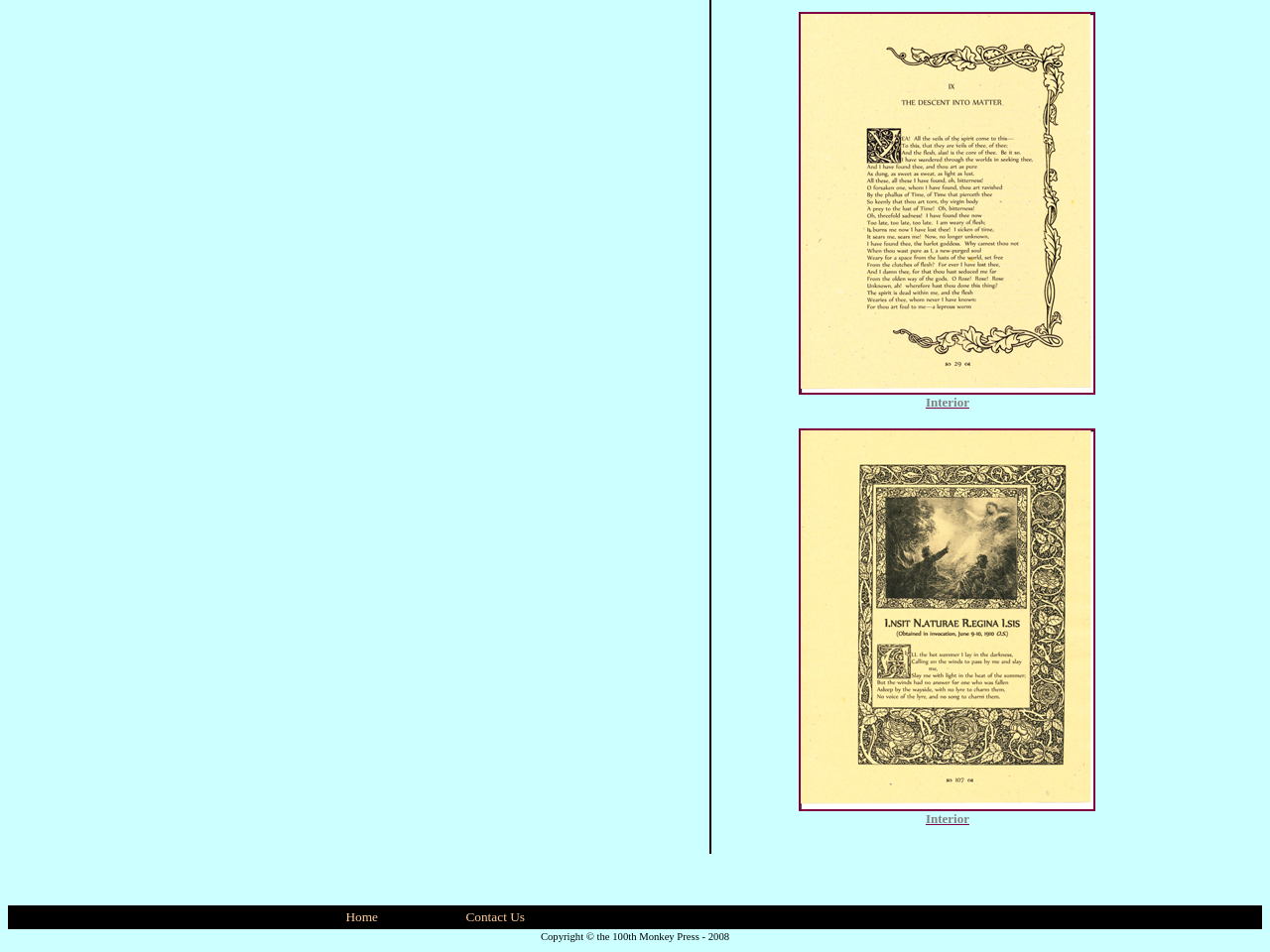Find the bounding box of the element with the following description: "Home". The coordinates must be four float numbers between 0 and 1, formatted as [left, top, right, bottom].

[0.272, 0.955, 0.298, 0.971]